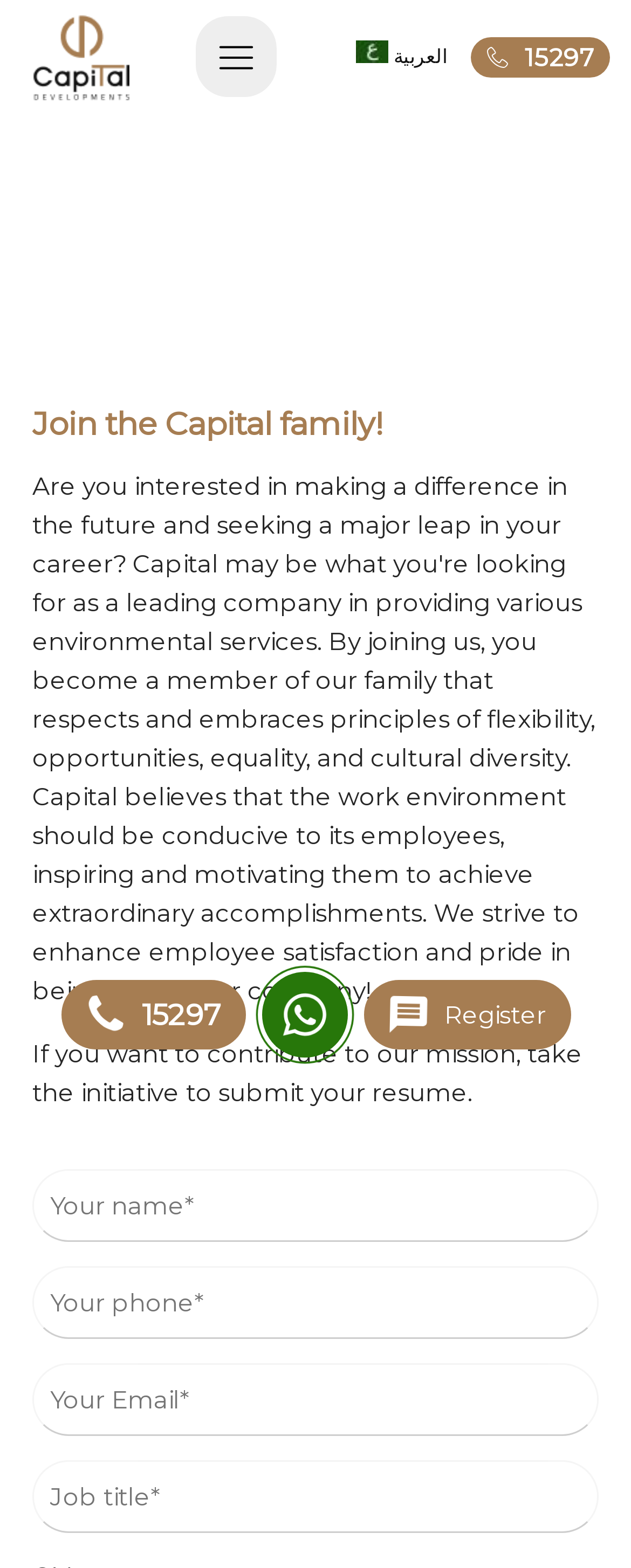Please reply with a single word or brief phrase to the question: 
What is the icon above the '15297' link?

phone-handset